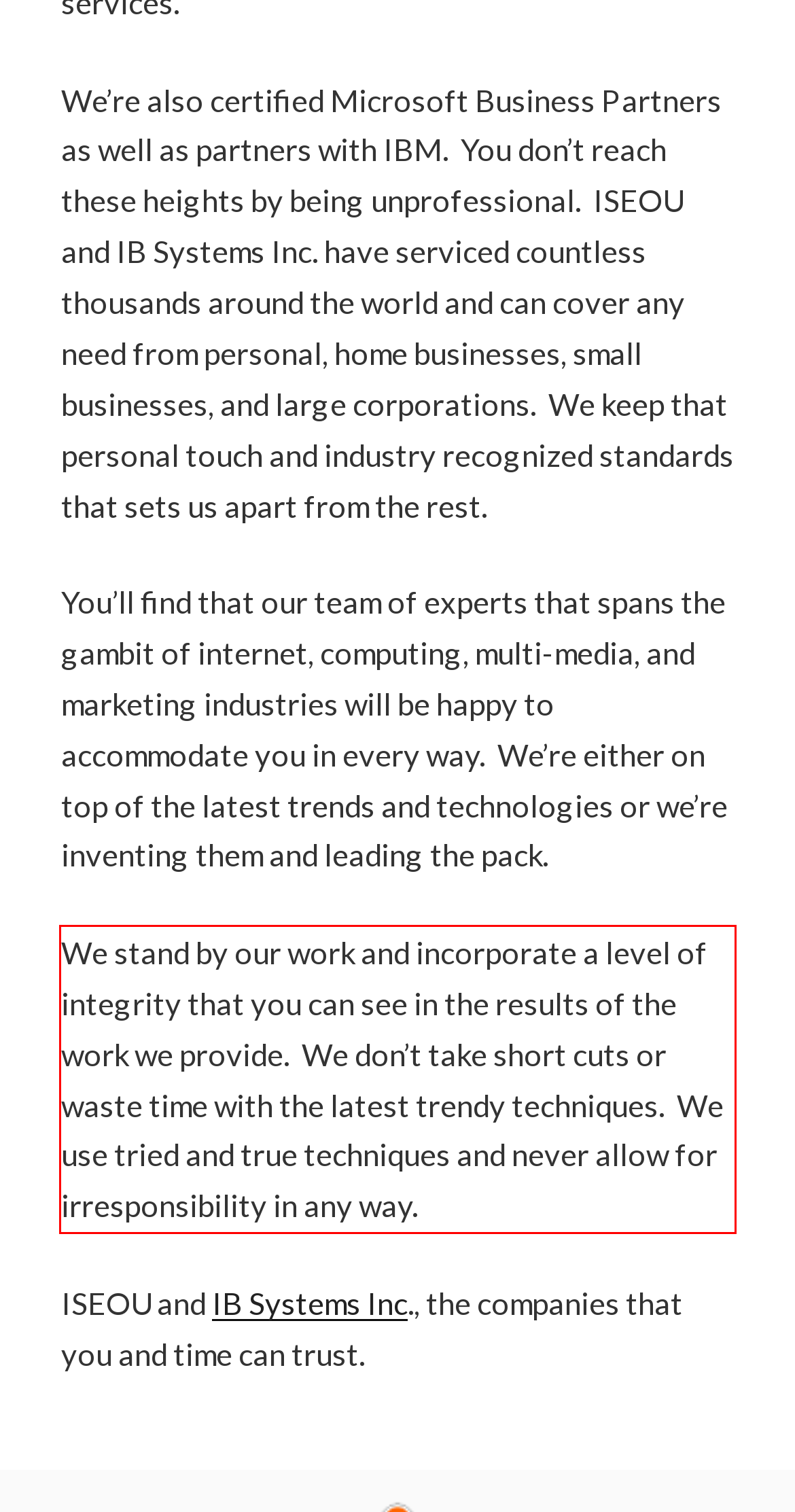Within the screenshot of a webpage, identify the red bounding box and perform OCR to capture the text content it contains.

We stand by our work and incorporate a level of integrity that you can see in the results of the work we provide. We don’t take short cuts or waste time with the latest trendy techniques. We use tried and true techniques and never allow for irresponsibility in any way.